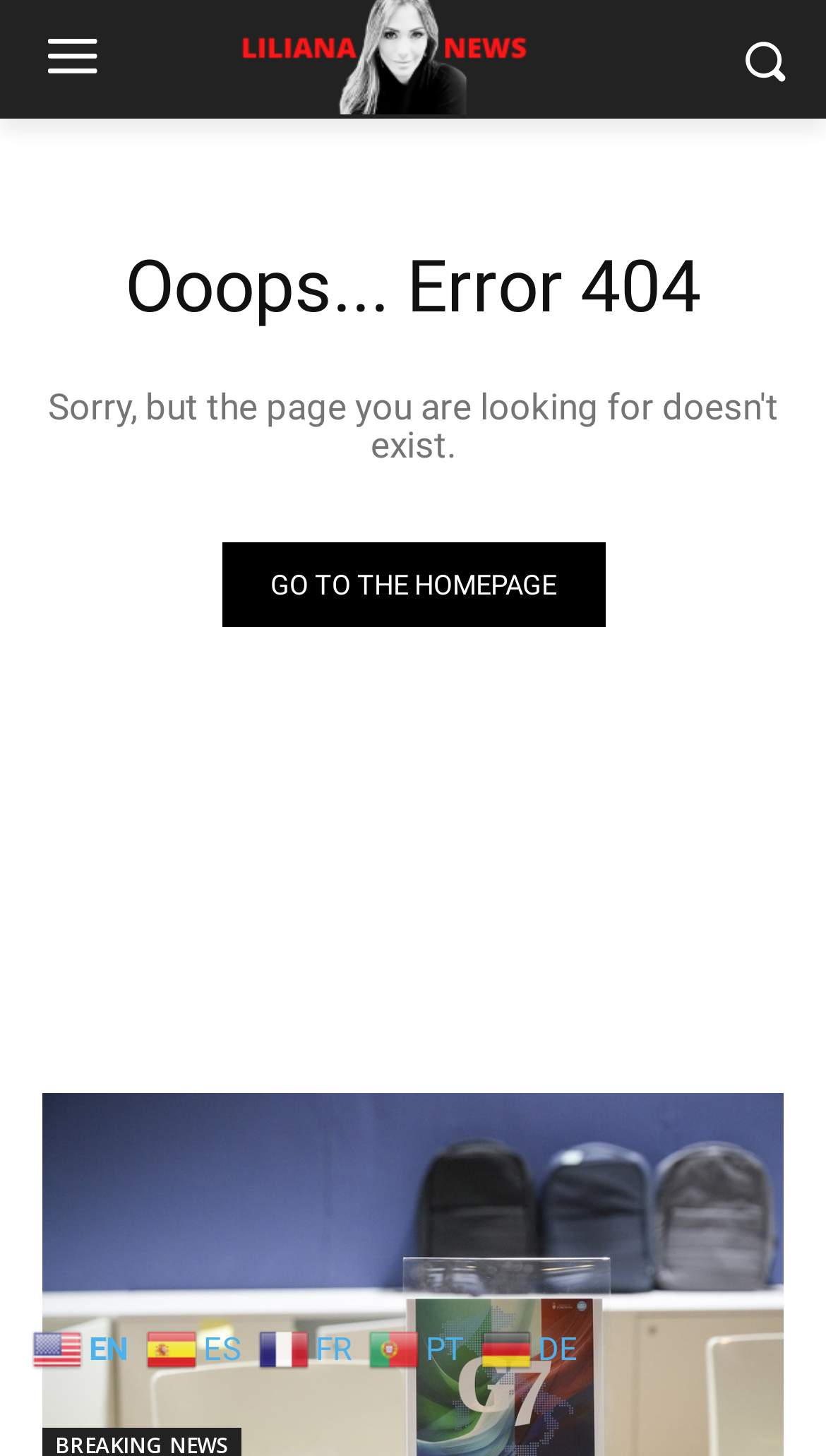How many language options are available?
Answer the question with as much detail as possible.

There are five language options available, which are English (en), Spanish (es), French (fr), Portuguese (pt), and German (de), each represented by a flag icon and a link.